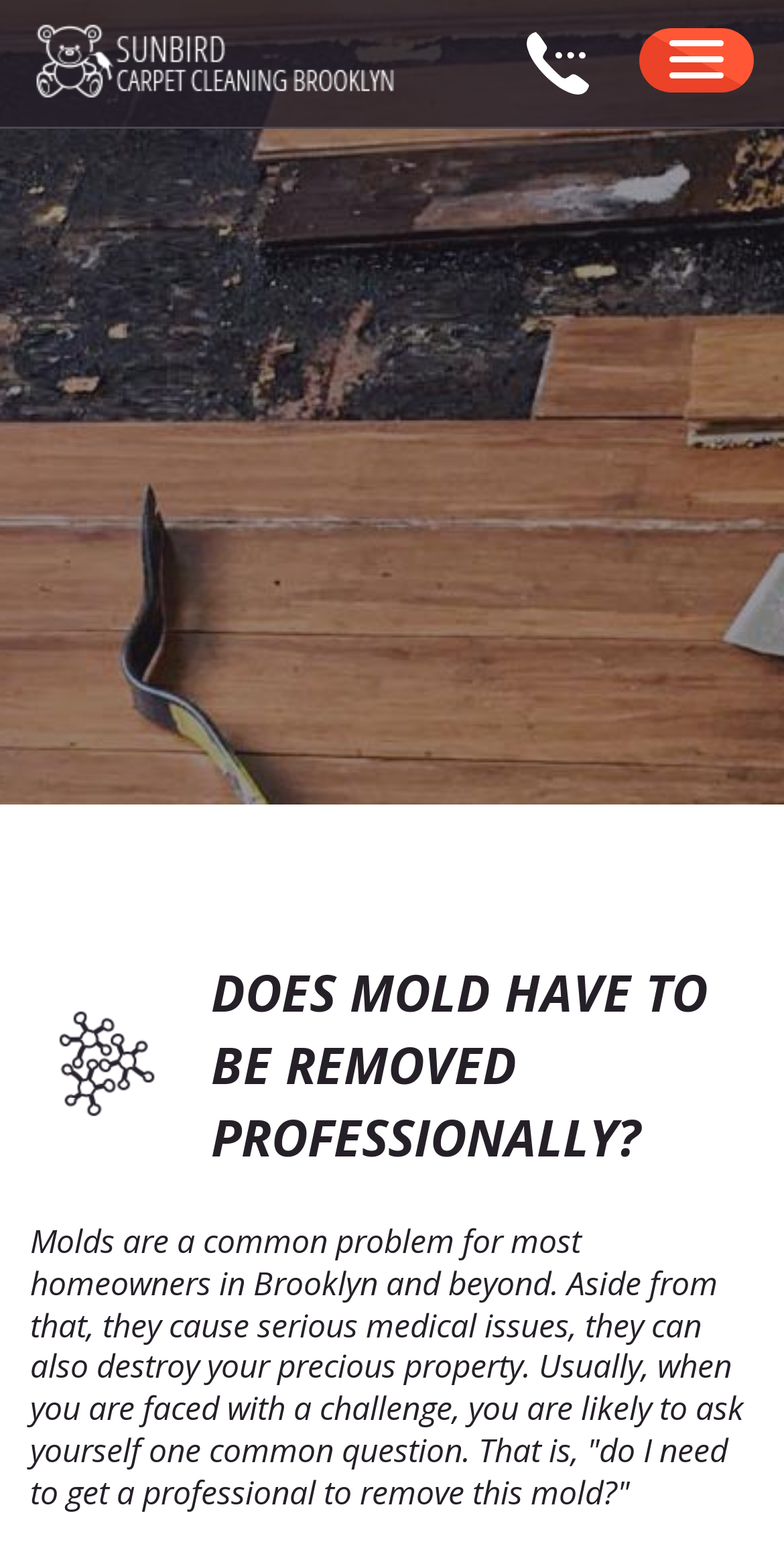Give a detailed explanation of the elements present on the webpage.

The webpage is about mold remediation services provided by Sunbird Carpet Cleaning Brooklyn. At the top left of the page, there is a logo image of Sunbird Carpet Cleaning Brooklyn. On the top right, there is a menu button that controls the navigation bar. Below the logo, there are six links: Home, Free Estimate, Services, About Us, Blog, and Site Map, arranged horizontally.

On the top right corner, there is a phone number link with an icon image next to it. The main content of the page starts with a heading "DOES MOLD HAVE TO BE REMOVED PROFESSIONALLY?" in a prominent font size. Below the heading, there is a paragraph of text that explains the problems caused by mold, including medical issues and property damage, and raises the question of whether professional help is needed to remove mold.